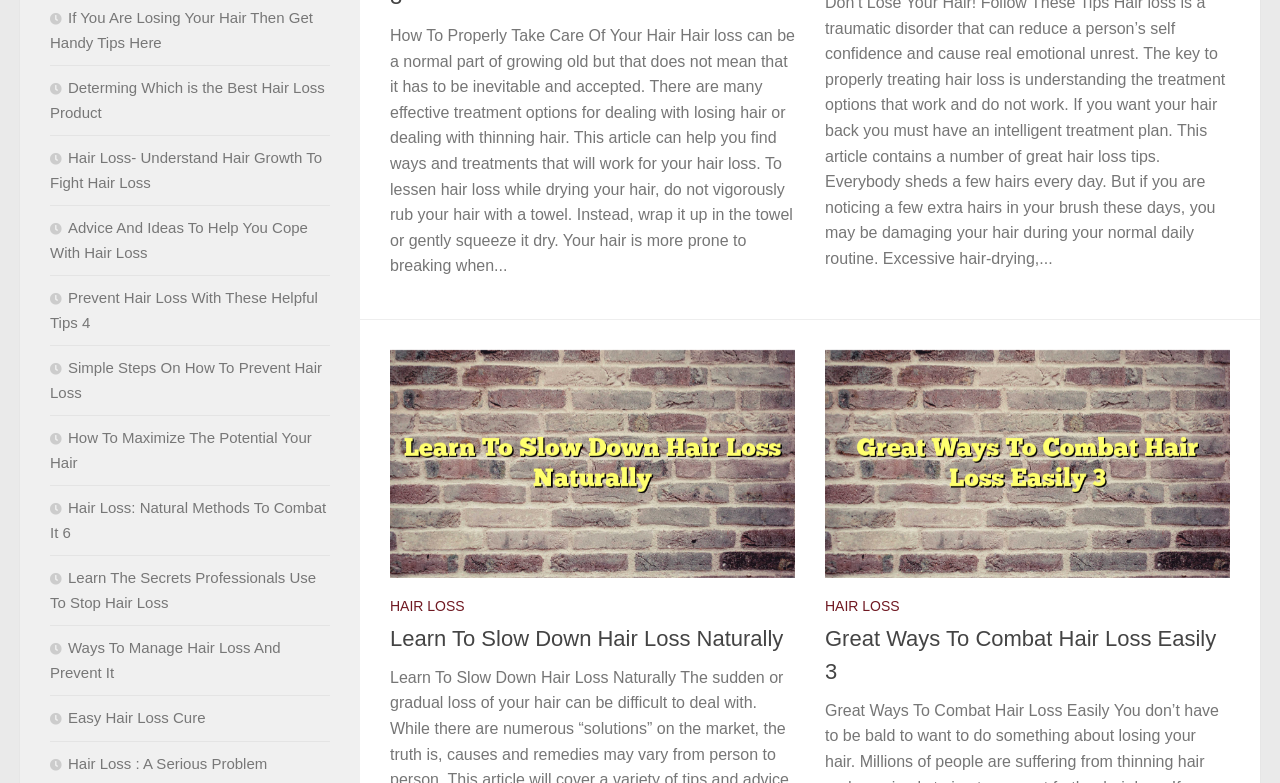How many links are there on the left side of the webpage?
Answer the question with a single word or phrase by looking at the picture.

9